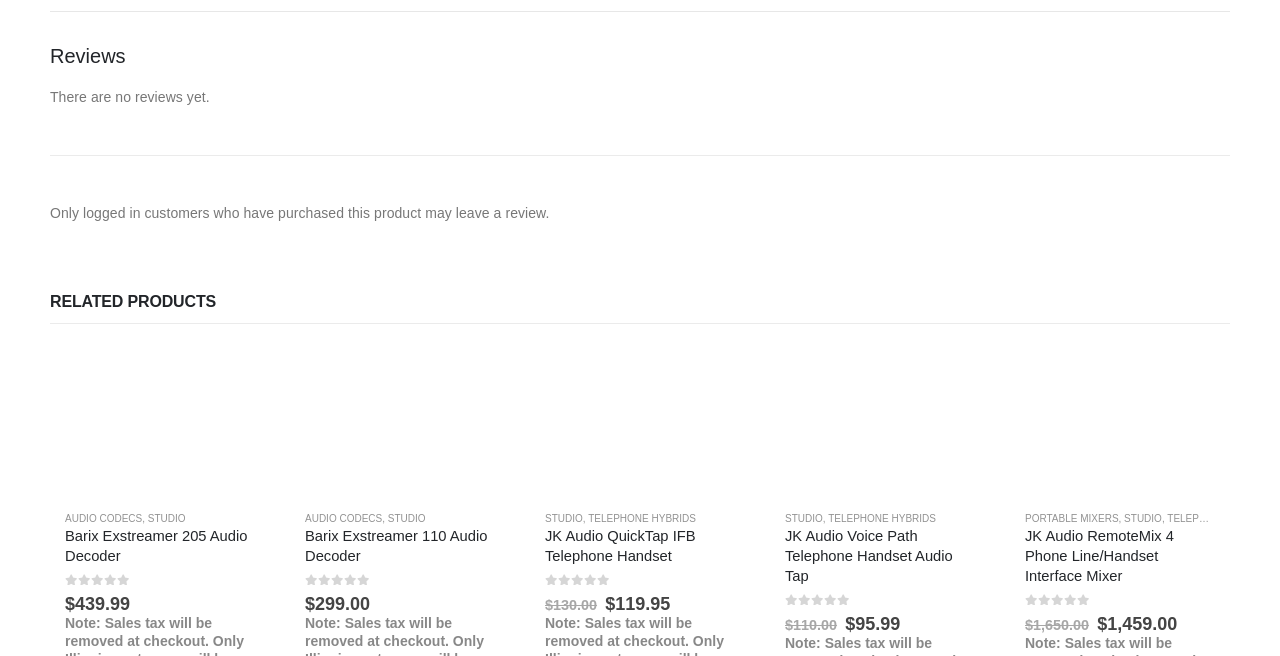What categories are the products grouped into? Look at the image and give a one-word or short phrase answer.

RELATED PRODUCTS